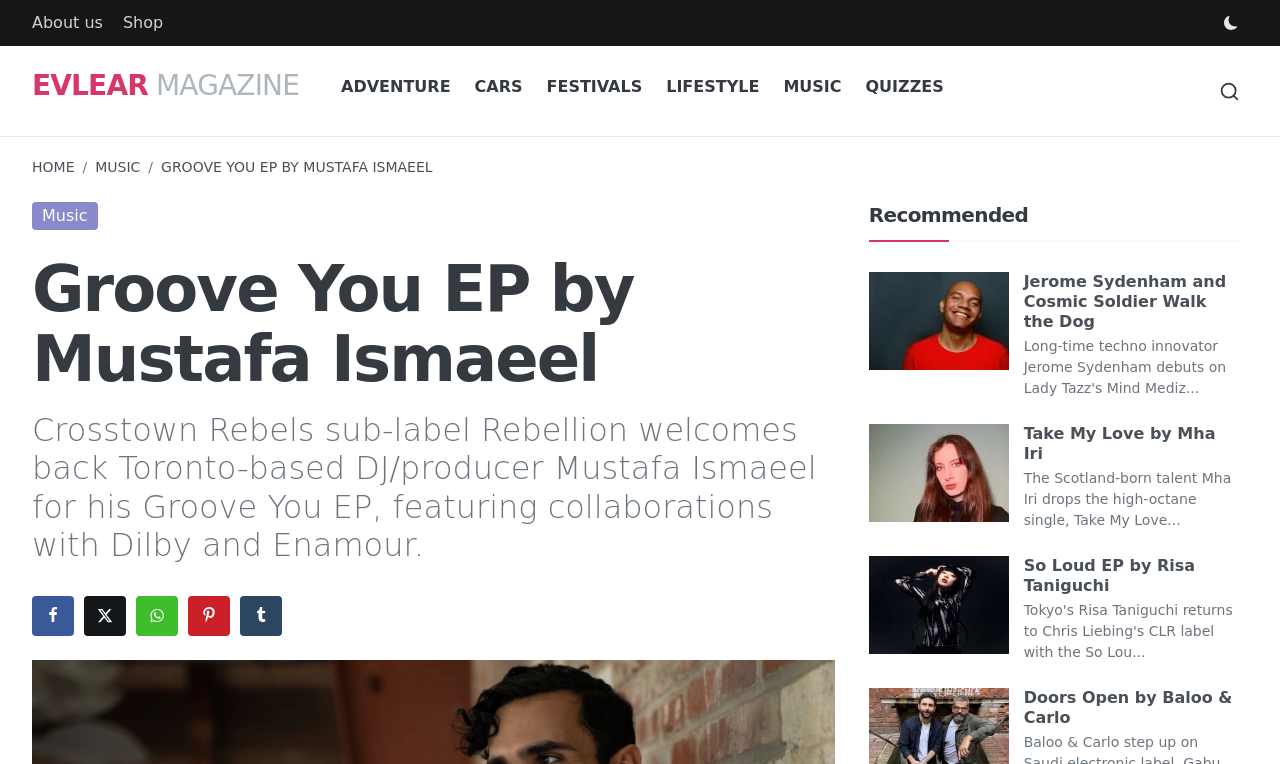Locate the bounding box coordinates of the region to be clicked to comply with the following instruction: "Go to the music page". The coordinates must be four float numbers between 0 and 1, in the form [left, top, right, bottom].

[0.603, 0.06, 0.667, 0.168]